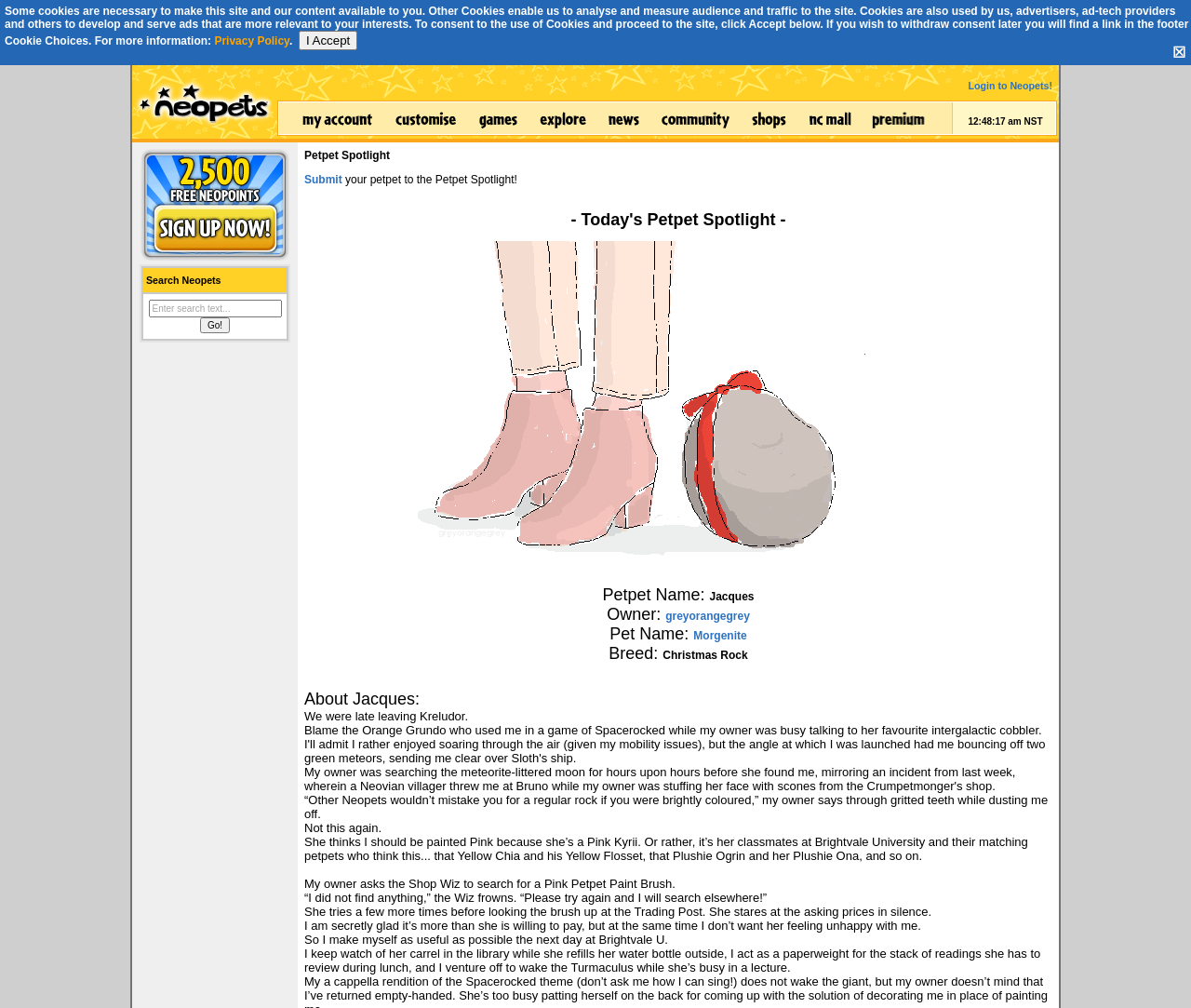Articulate a detailed summary of the webpage's content and design.

The webpage is about Neopets, a virtual pet community. At the top, there is a notification about cookies and privacy policy, with a button to accept and proceed to the site. Below this, there is a login section with a link to log in to Neopets and a table displaying the current time, 12:48:17 am NST.

On the left side, there is a navigation menu with several links, including a search bar with a "Go!" button. Below the search bar, there are links to various Neopets-related pages.

The main content of the page is about a Petpet named Jacques, with its owner's name, breed, and other details. There is a brief story about Jacques, describing its experiences and interactions with its owner. The story is divided into several paragraphs, with some text highlighted in bold.

On the right side, there is an image of a Petpet, and below it, there are links to other Neopets-related pages. At the bottom of the page, there is a section with more links and a button to submit.

Overall, the webpage is focused on providing information about Neopets and its virtual pets, with a mix of interactive elements, such as links and a search bar, and static content, like the story about Jacques.